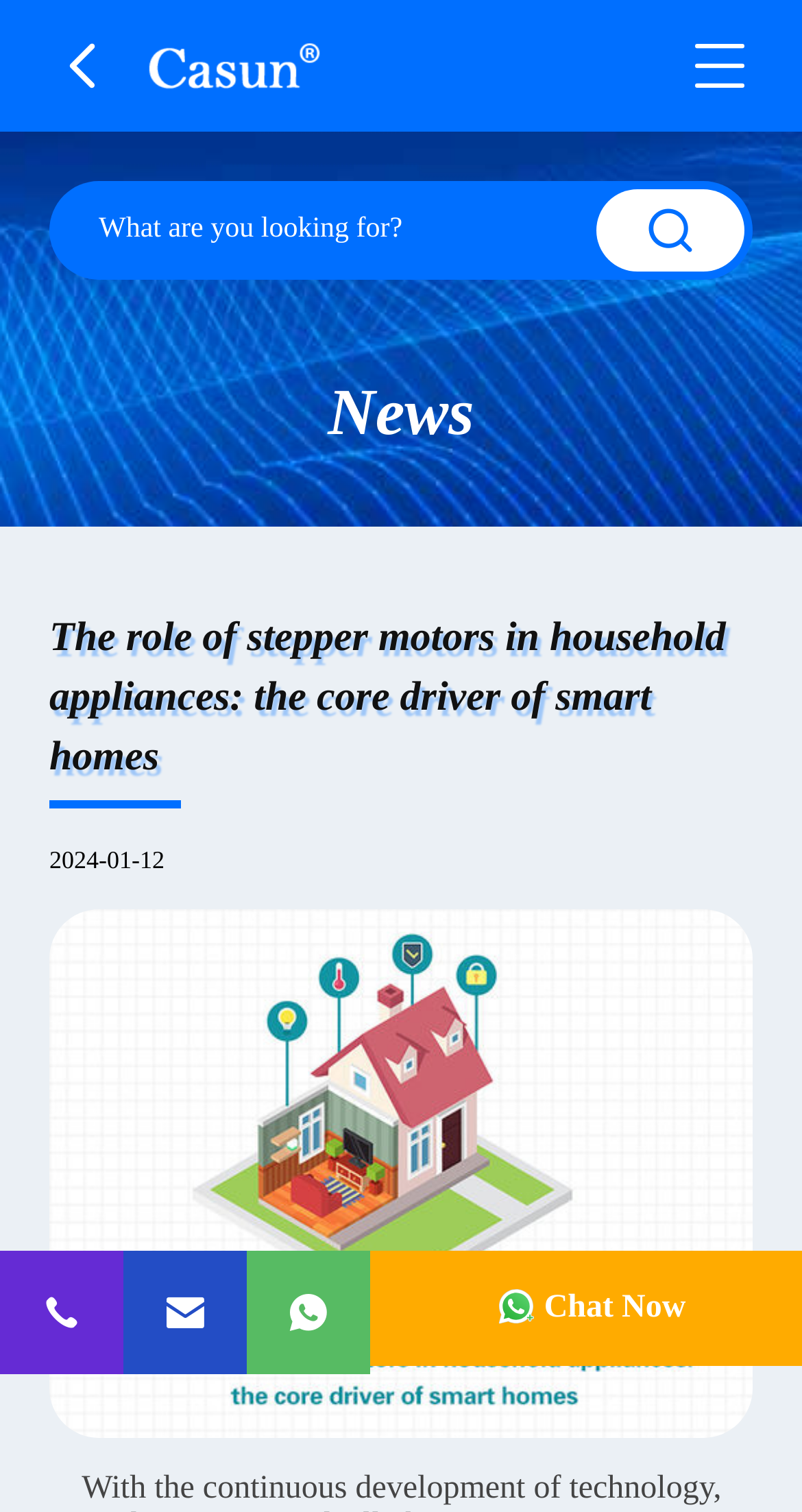From the details in the image, provide a thorough response to the question: How many contact methods are provided at the bottom of the webpage?

At the bottom of the webpage, there are four contact methods provided, which are Phone, Contact, Whatsapp, and Chat Now.